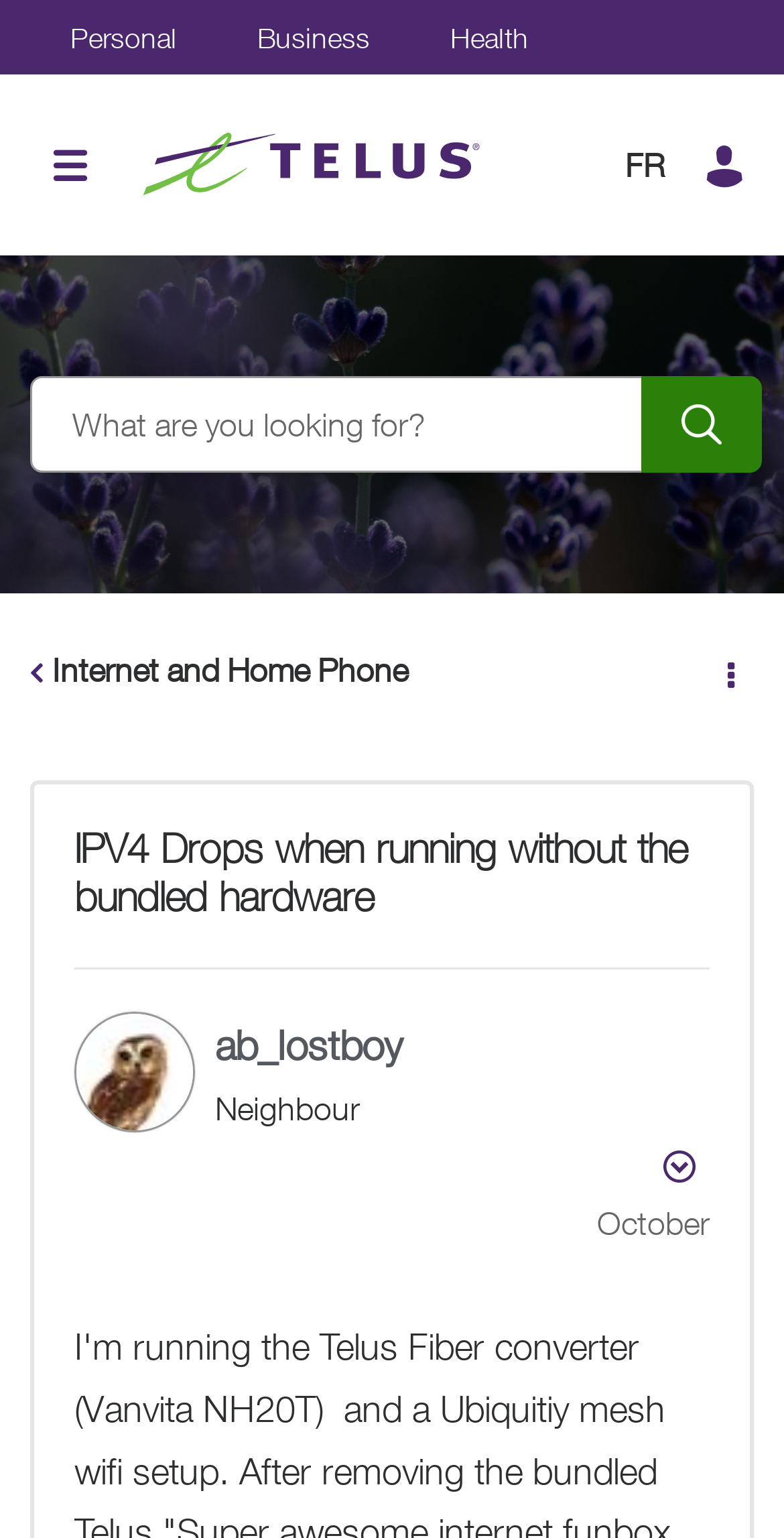Please identify the bounding box coordinates of the element I should click to complete this instruction: 'Show post options'. The coordinates should be given as four float numbers between 0 and 1, like this: [left, top, right, bottom].

[0.818, 0.739, 0.905, 0.778]